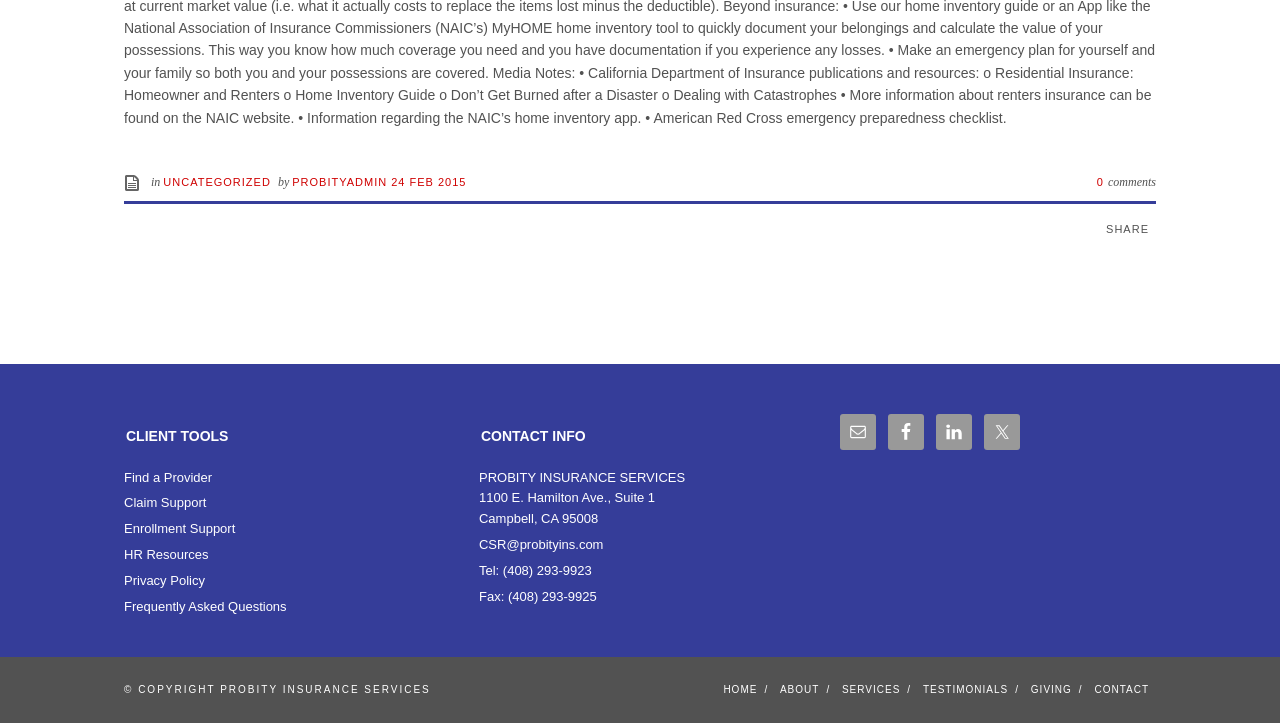Using the webpage screenshot, locate the HTML element that fits the following description and provide its bounding box: "Find a Provider".

[0.097, 0.65, 0.166, 0.67]